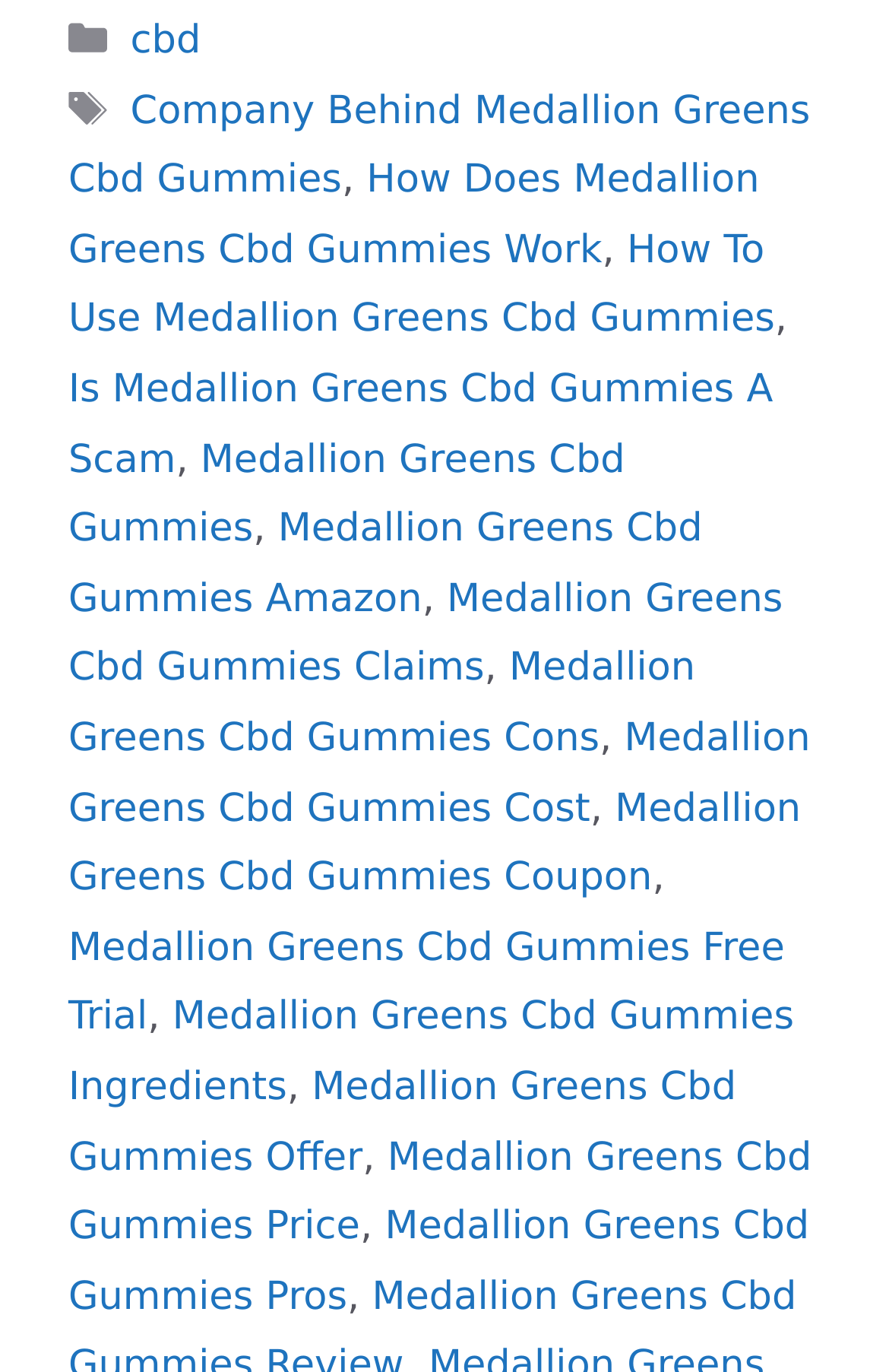What is the last link related to Medallion Greens Cbd Gummies?
Please provide a single word or phrase as your answer based on the image.

Medallion Greens Cbd Gummies Pros